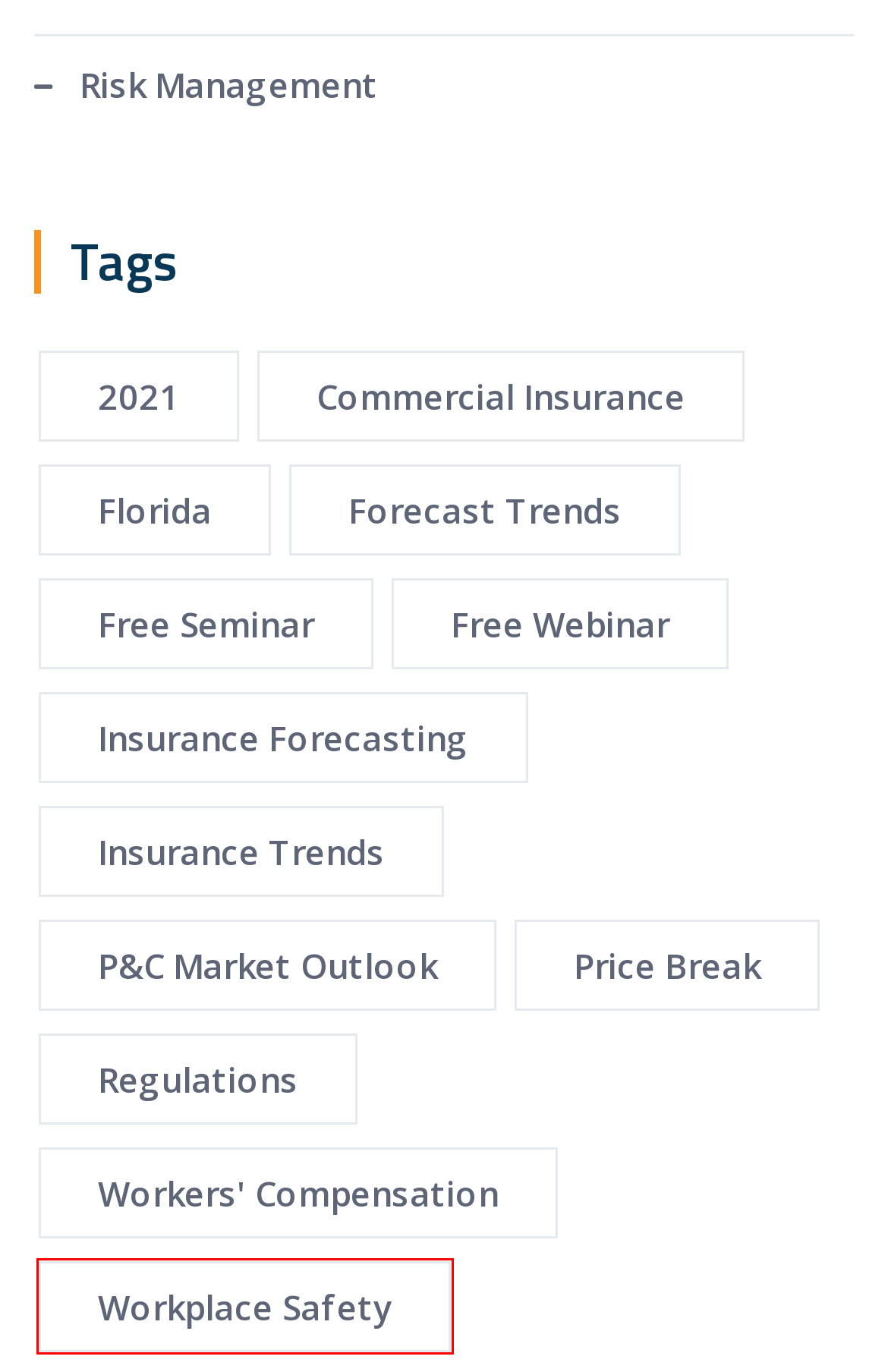Provided is a screenshot of a webpage with a red bounding box around an element. Select the most accurate webpage description for the page that appears after clicking the highlighted element. Here are the candidates:
A. Workers' Compensation News, Updates & Information | AOR Blog
B. Commercial Insurance News, Updates & Information | AOR Blog
C. 2021 News, Updates & Information | AOR Blog
D. Free Webinar News, Updates & Information | AOR Blog
E. Risk Management News, Updates & Information | AOR Blog
F. Insurance Trends News, Updates & Information | AOR Blog
G. Free Seminar News, Updates & Information | AOR Blog
H. Workplace Safety News, Updates & Information | AOR Blog

H